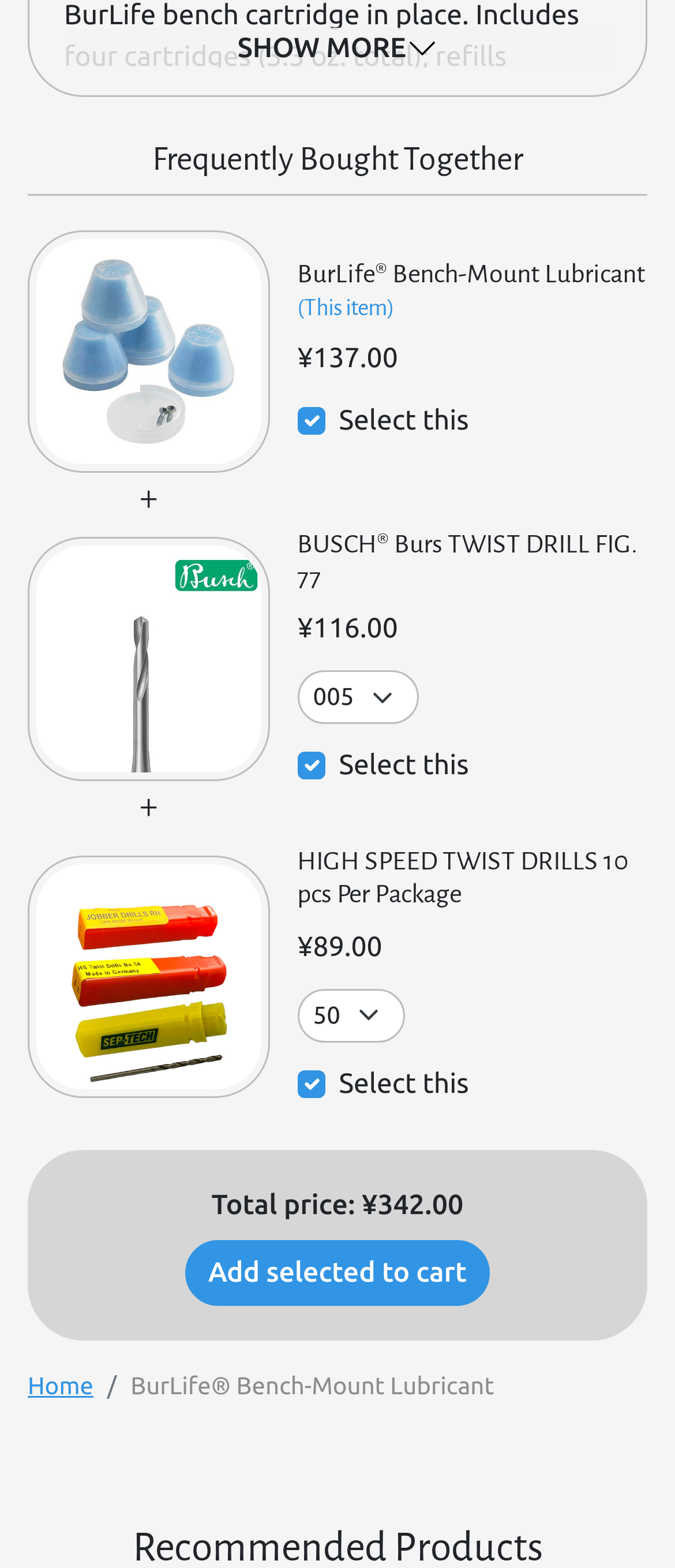Given the element description, predict the bounding box coordinates in the format (top-left x, top-left y, bottom-right x, bottom-right y). Make sure all values are between 0 and 1. Here is the element description: Add selected to cart

[0.275, 0.79, 0.725, 0.832]